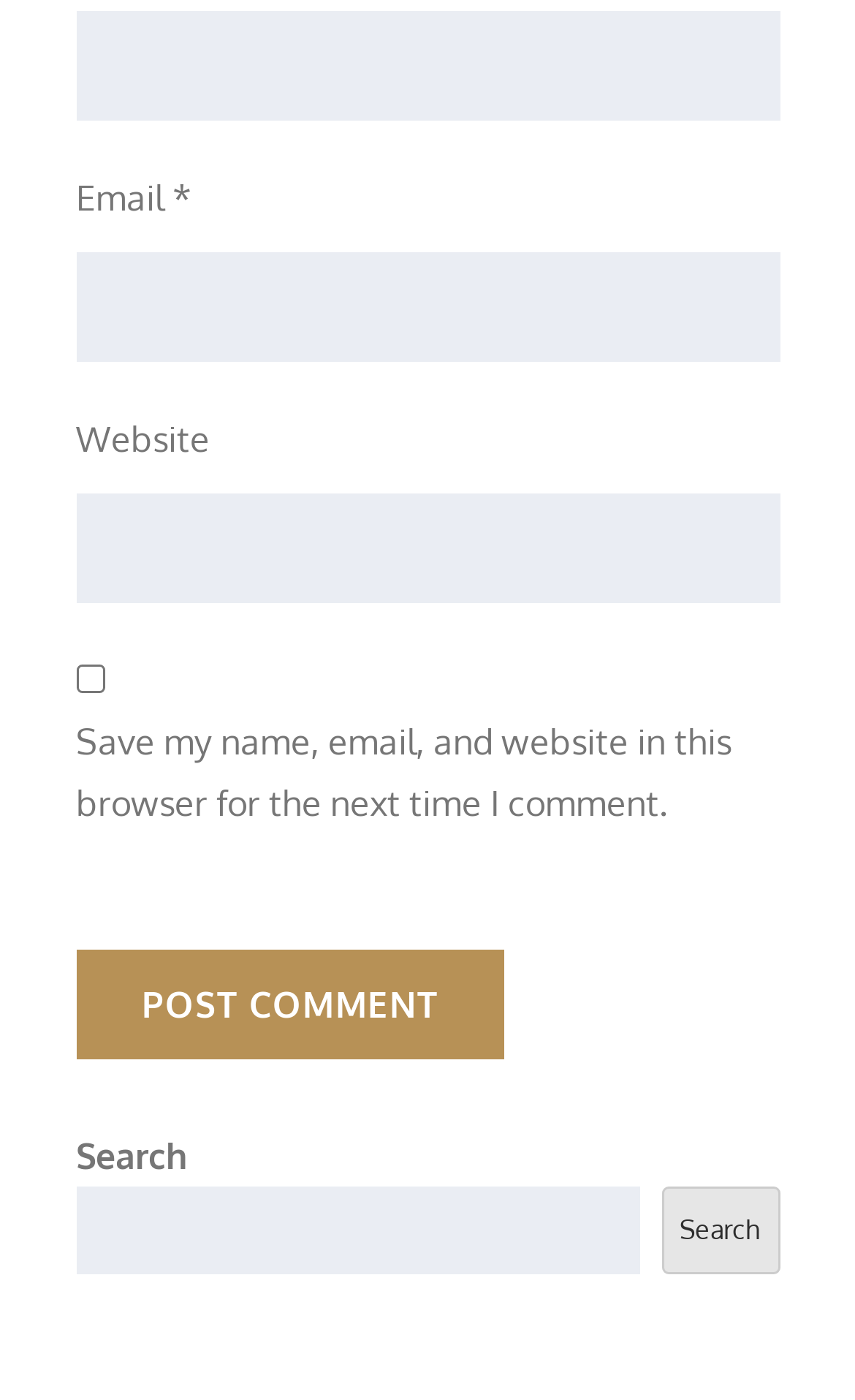What is the label of the third input field?
Look at the webpage screenshot and answer the question with a detailed explanation.

The third input field is labeled 'Website', which suggests that it is intended for users to enter their website URL.